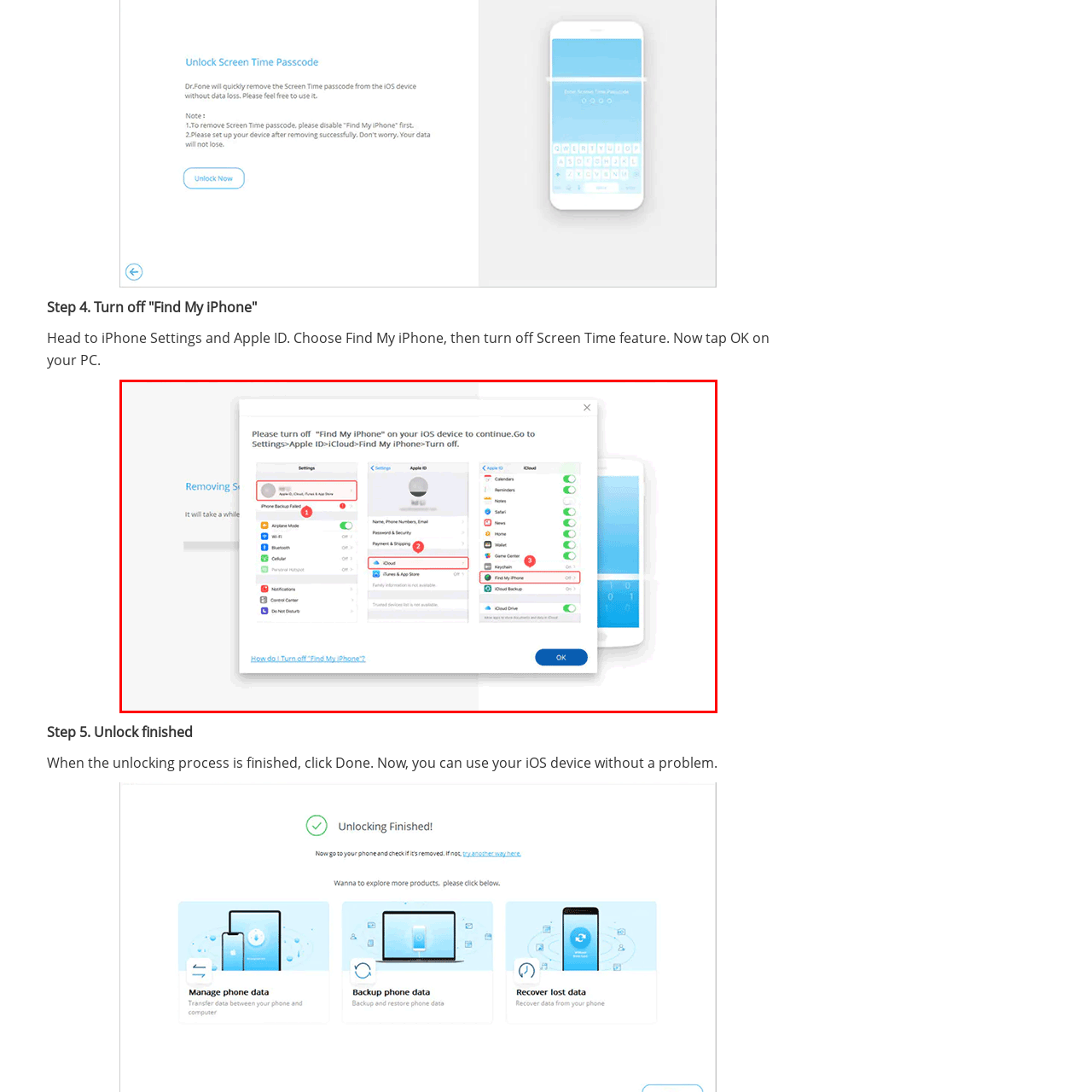Detail the features and components of the image inside the red outline.

The image illustrates a step in the process of disabling the "Find My iPhone" feature on an iOS device. It features a user interface displaying the Settings menu, specifically highlighting the "Apple ID" section and the "iCloud" settings. The image emphasizes the following steps: 

1. Navigate to the **Settings** app, indicated on the left sidebar.
2. Select your **Apple ID** at the top, which shows your account information.
3. Choose the **iCloud** option.
4. Locate the **Find My iPhone** setting, where you will uncheck the toggle to turn it off, confirming its status as "Off" in red.

Additionally, it provides instructions, urging the user to follow these steps to successfully complete the process, with a note at the bottom prompting the user to click "OK" once finished.